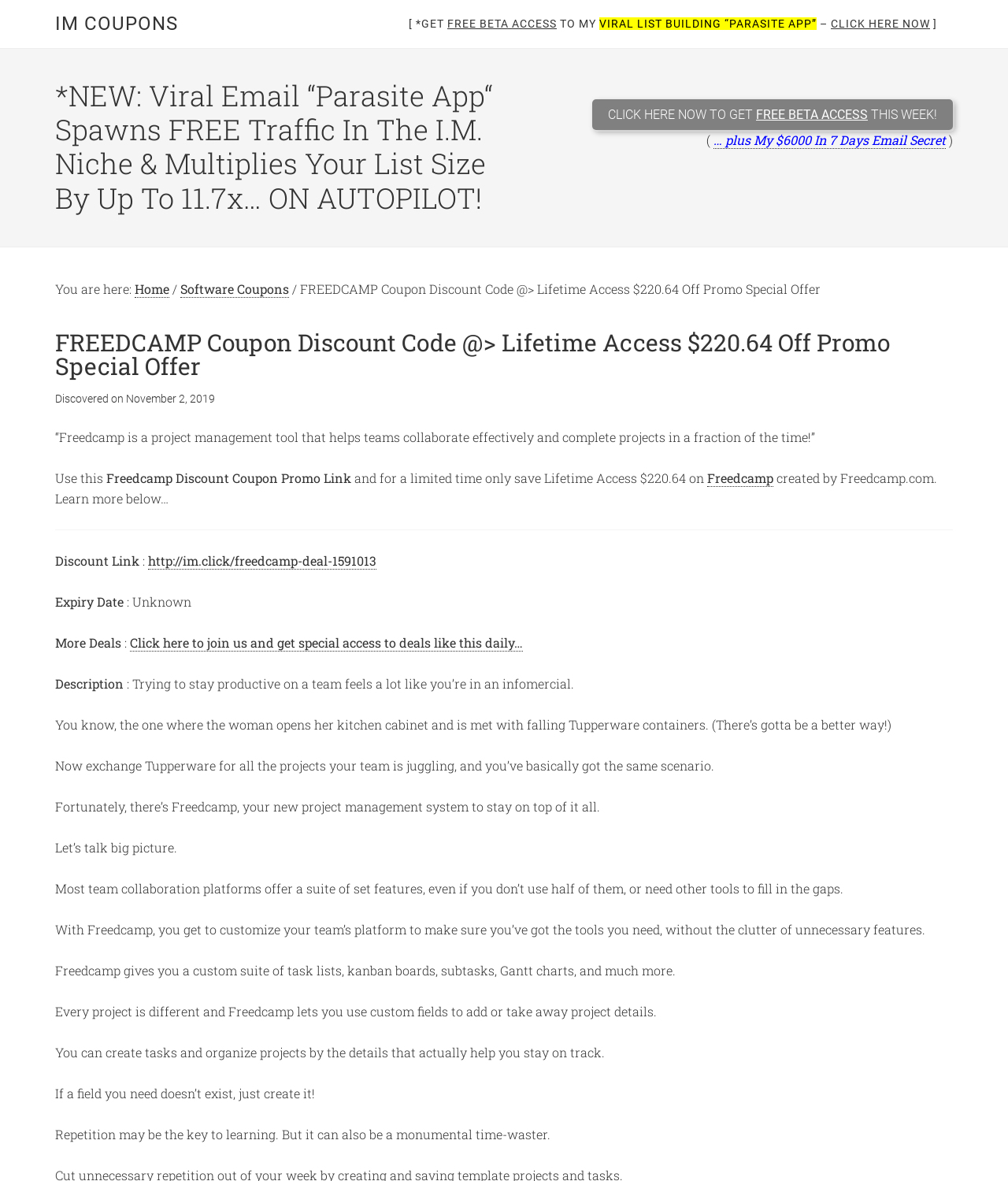Detail the various sections and features present on the webpage.

This webpage is about a coupon discount code for Freedcamp, a project management tool. At the top, there is a link to "IM COUPONS" and a promotional offer to get free beta access to a viral list-building app. Below that, there is a heading that reads "FREEDCAMP Coupon Discount Code @> Lifetime Access $220.64 Off Promo Special Offer" with a description of the Freedcamp tool.

On the left side, there is a breadcrumb navigation menu with links to "Home" and "Software Coupons". Below the heading, there is a section that describes the Freedcamp coupon discount code, including the expiration date and a link to the discount page. There is also a section that provides more information about Freedcamp, including its features and benefits.

The webpage also includes a long descriptive text about Freedcamp, explaining how it can help teams collaborate effectively and complete projects efficiently. The text describes the customizable features of Freedcamp, including task lists, kanban boards, and Gantt charts, and how it can help teams stay organized and on track.

Throughout the webpage, there are several calls-to-action, including links to get free beta access to the viral list-building app and to join a community to get access to deals like this daily. There are also several promotional links and buttons, including a "CLICK HERE NOW TO GET FREE BETA ACCESS THIS WEEK!" button.